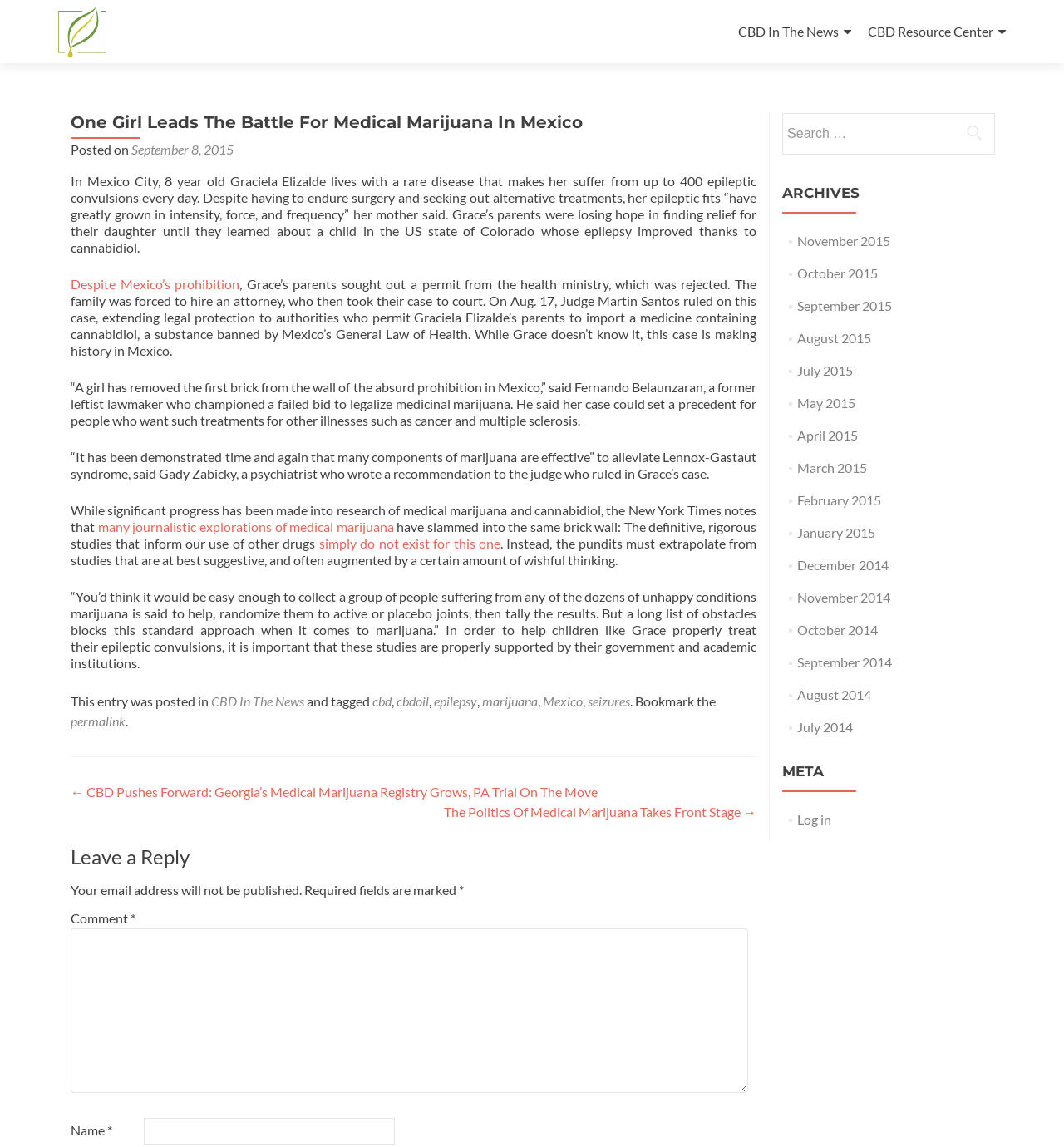Describe all the visual and textual components of the webpage comprehensively.

This webpage is about a young girl named Graciela Elizalde who is leading the battle for medical marijuana in Mexico. The page has a header section with a link to "Nectar Leaf" and an image of the same name. Below the header, there are three links: "CBD In The News", "CBD Resource Center", and an article title "One Girl Leads The Battle For Medical Marijuana In Mexico".

The article is divided into several paragraphs, with the first paragraph describing Graciela's condition and her parents' efforts to find relief for her. The subsequent paragraphs discuss the legal battle to allow Graciela to use medical marijuana, the benefits of cannabidiol, and the challenges of conducting research on medical marijuana.

To the right of the article, there is a sidebar with several sections. The top section has links to "ARCHIVES" with monthly archives from 2014 to 2015. Below the archives, there is a search box with a button labeled "Search". Further down, there is a section labeled "META" with a link to "Log in".

At the bottom of the page, there is a footer section with a link to "Posts" and a post navigation section with links to previous and next posts. There is also a section for leaving a reply, with fields for name, email, and comment.

Overall, the webpage is focused on telling the story of Graciela Elizalde and her family's efforts to access medical marijuana, while also providing information and resources on the topic.